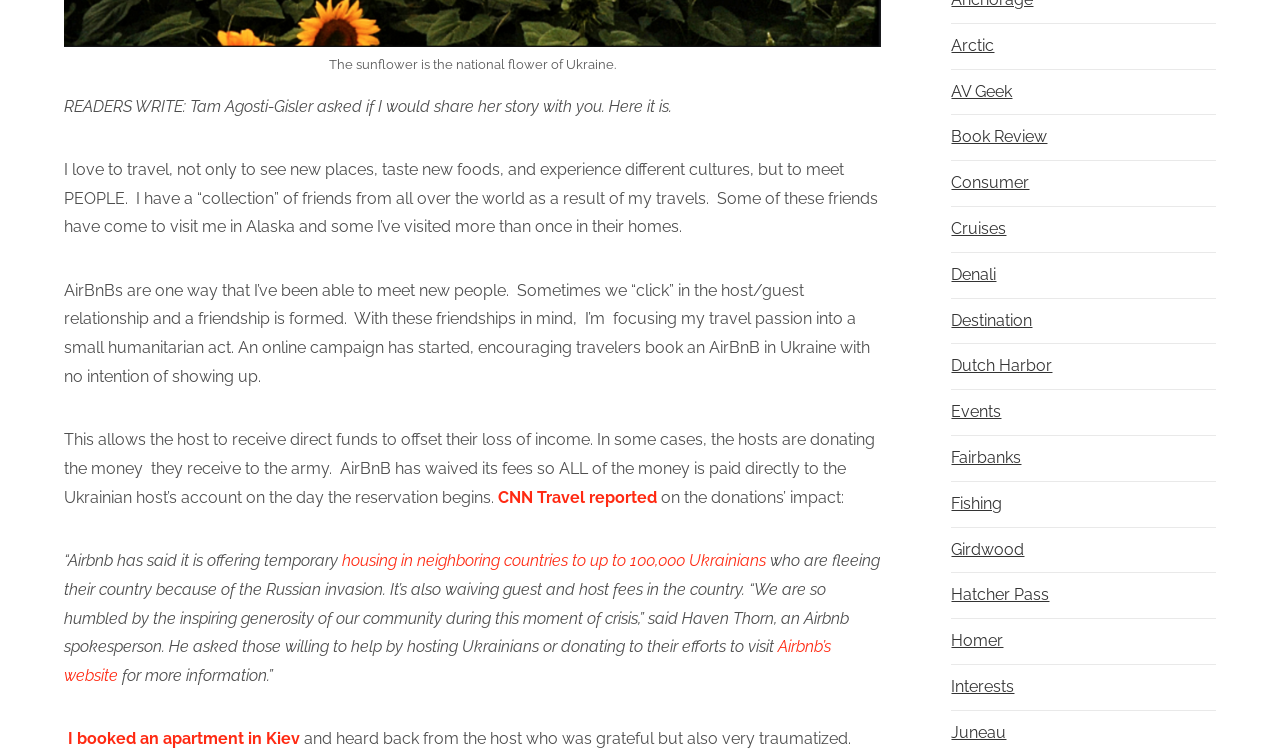Provide the bounding box coordinates of the UI element that matches the description: "Cruises".

[0.743, 0.274, 0.786, 0.333]